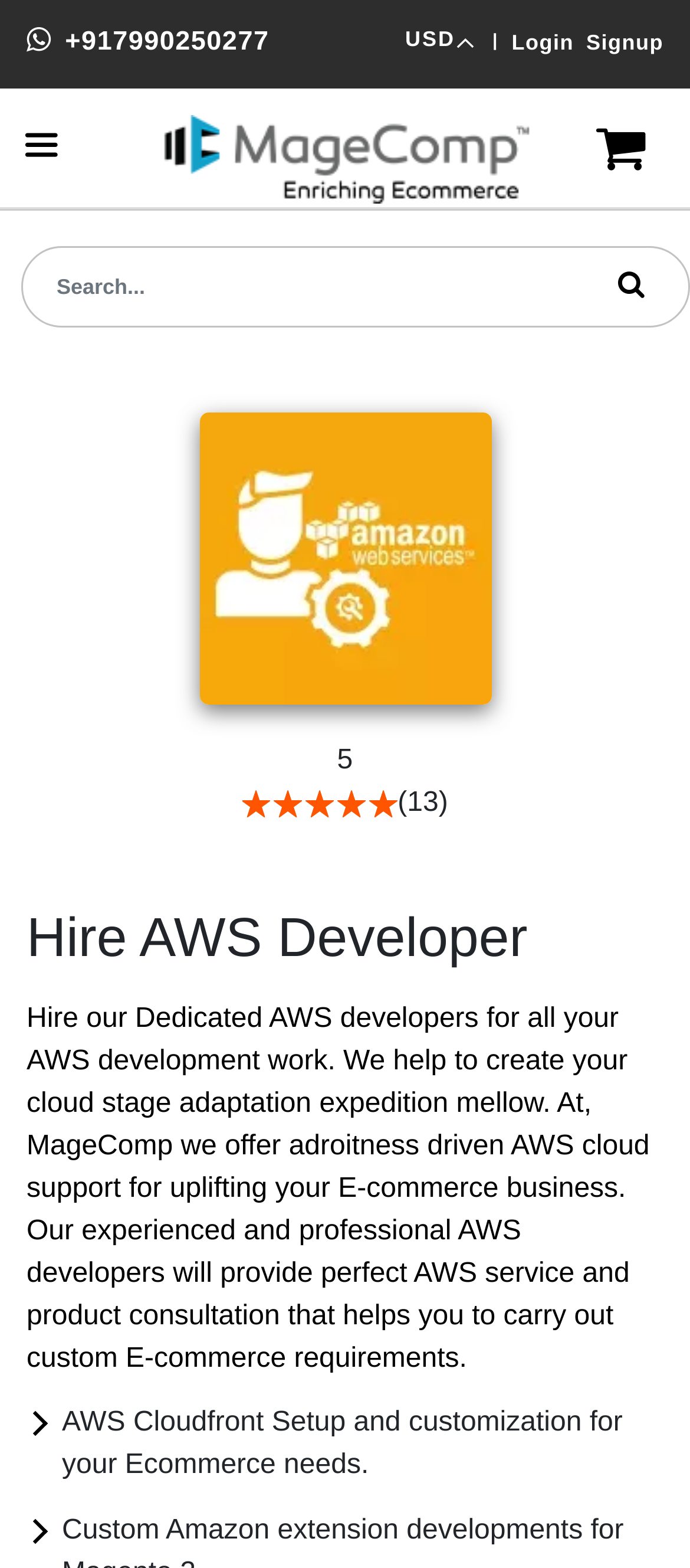Predict the bounding box for the UI component with the following description: "(949) 870-3800".

None